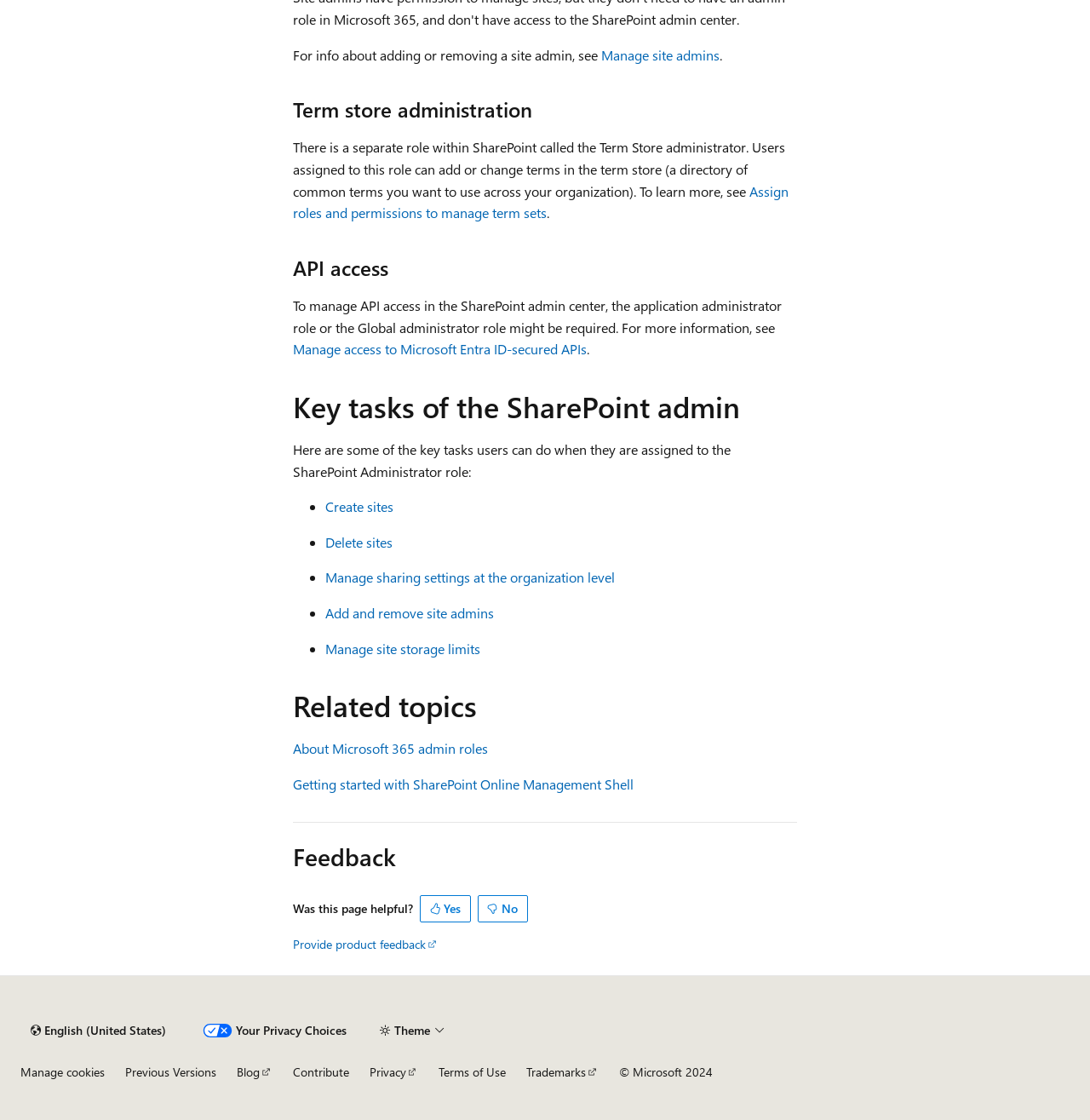Provide the bounding box coordinates for the UI element that is described as: "Contribute".

[0.268, 0.95, 0.32, 0.964]